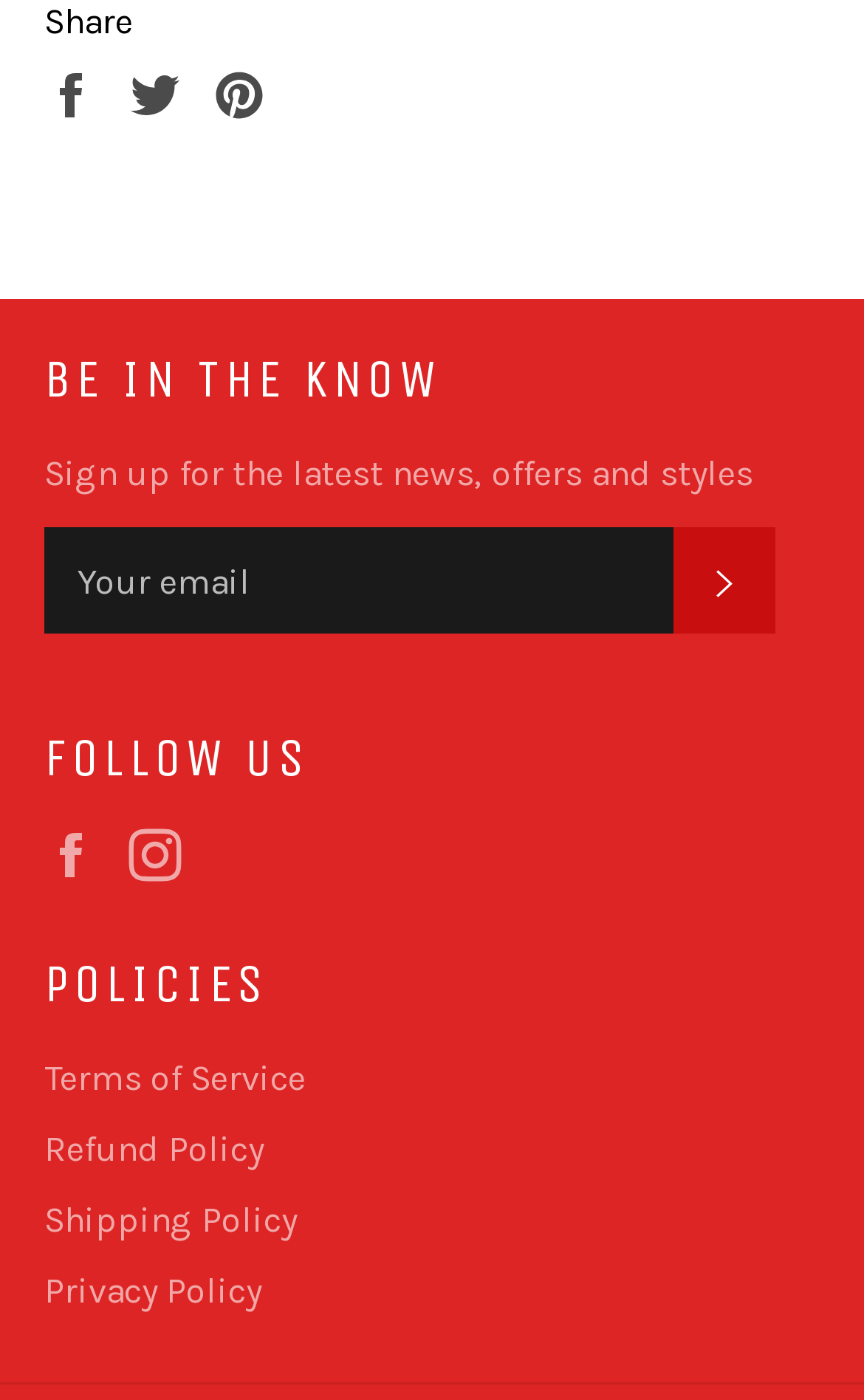Answer the following query with a single word or phrase:
How many headings are there on the page?

3